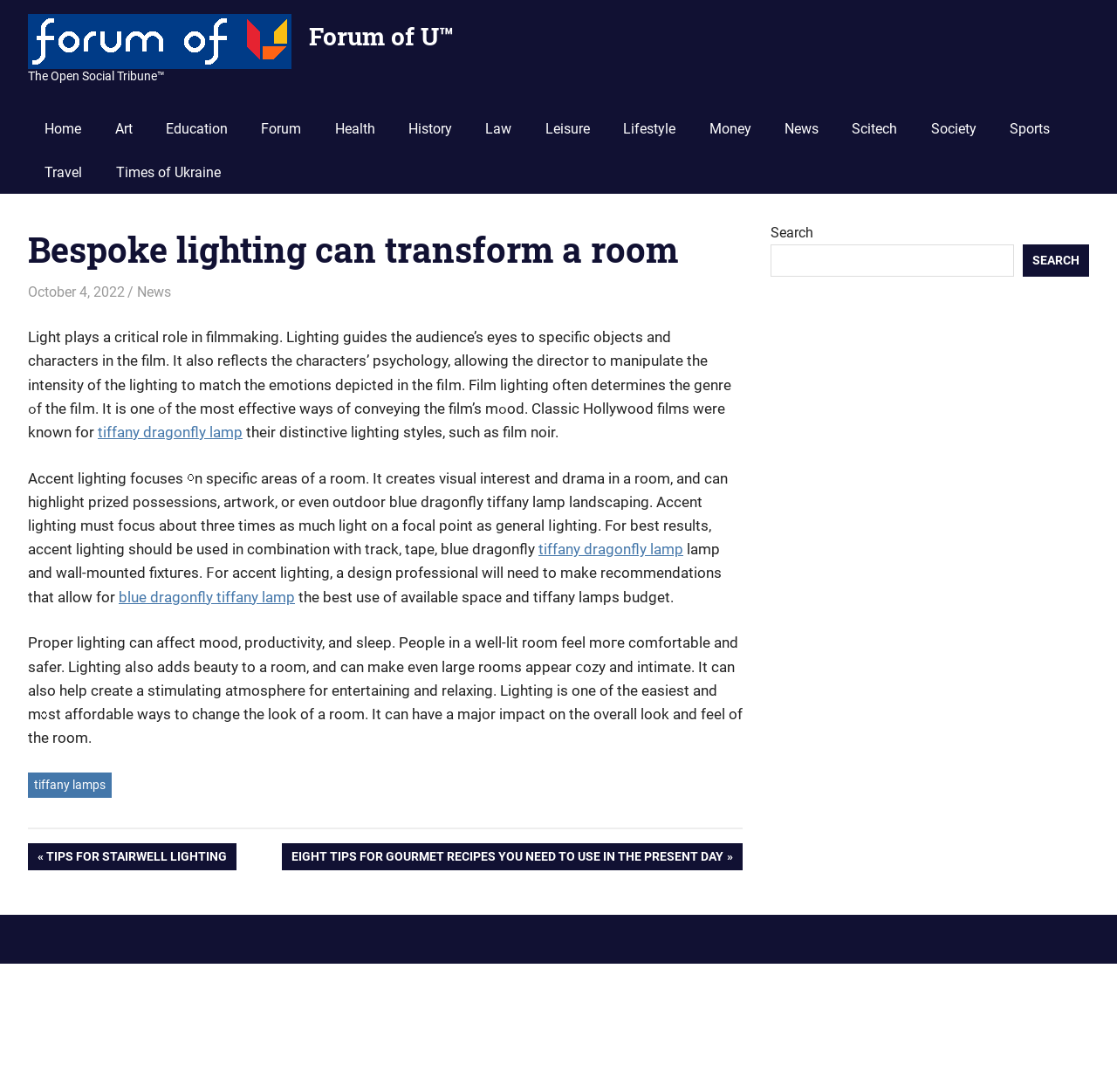Determine the bounding box coordinates for the clickable element to execute this instruction: "Click on the 'NEXT POST' link". Provide the coordinates as four float numbers between 0 and 1, i.e., [left, top, right, bottom].

[0.252, 0.772, 0.665, 0.797]